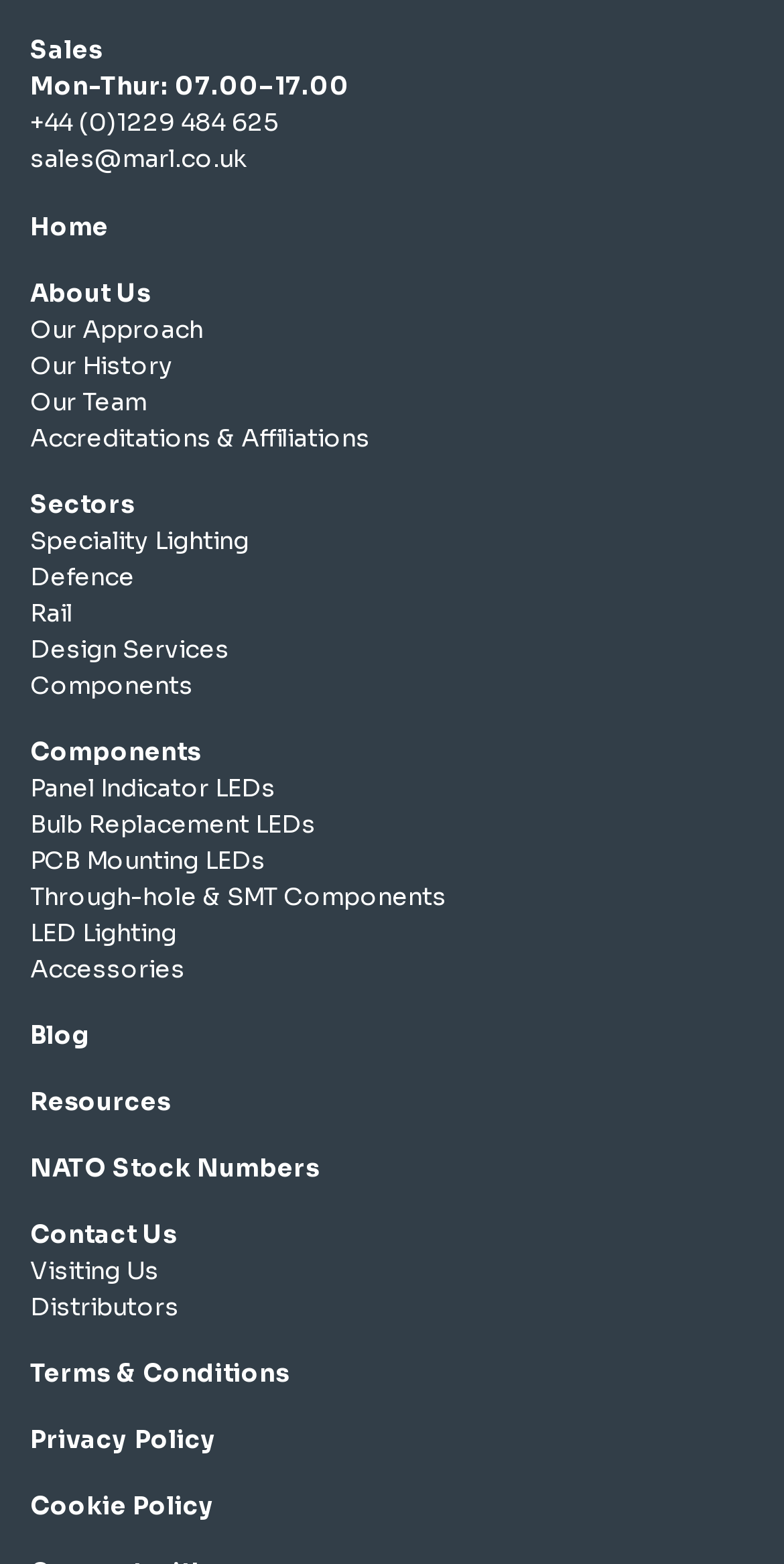Kindly determine the bounding box coordinates for the area that needs to be clicked to execute this instruction: "Read the blog".

[0.038, 0.652, 0.115, 0.673]